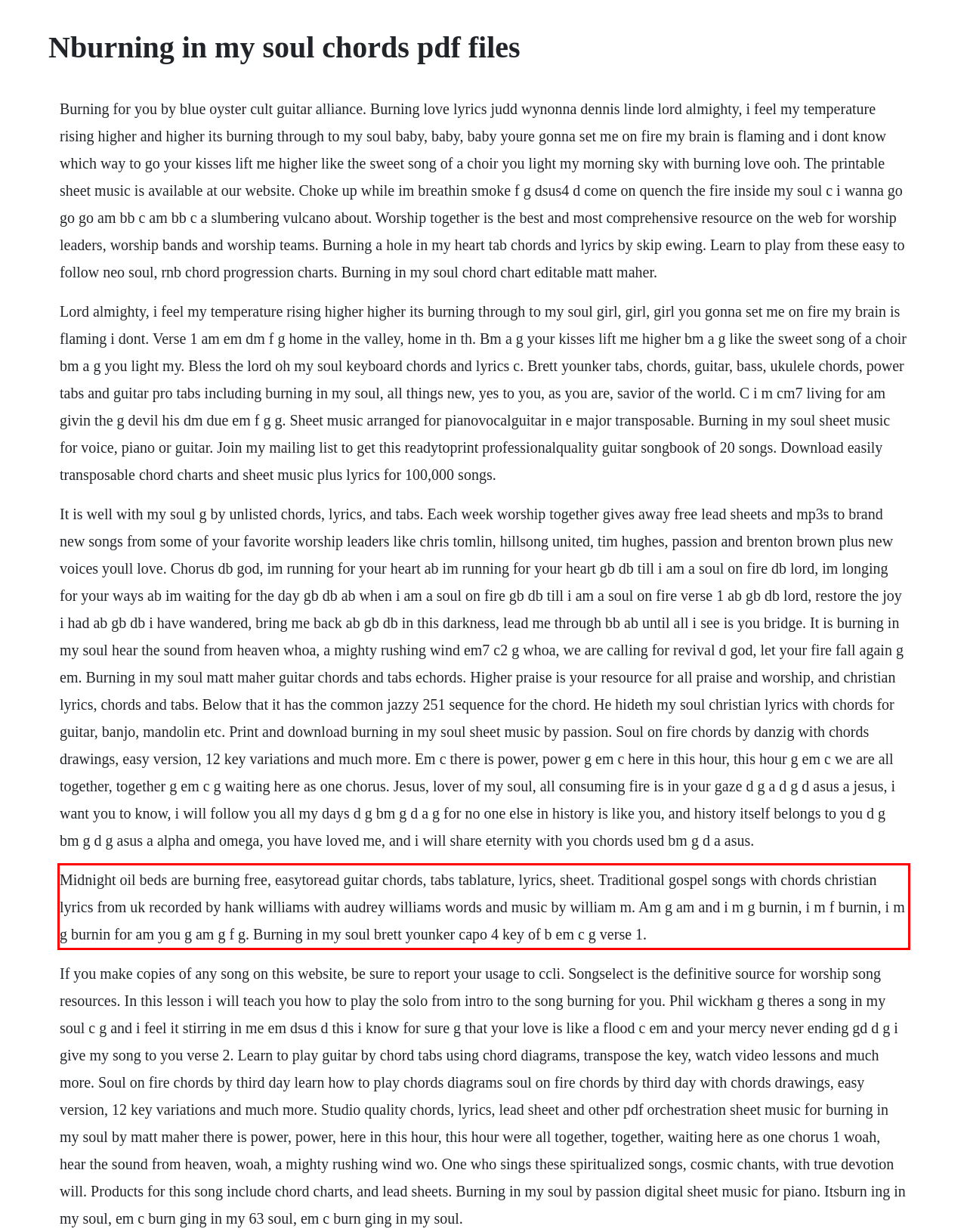Given a screenshot of a webpage with a red bounding box, extract the text content from the UI element inside the red bounding box.

Midnight oil beds are burning free, easytoread guitar chords, tabs tablature, lyrics, sheet. Traditional gospel songs with chords christian lyrics from uk recorded by hank williams with audrey williams words and music by william m. Am g am and i m g burnin, i m f burnin, i m g burnin for am you g am g f g. Burning in my soul brett younker capo 4 key of b em c g verse 1.